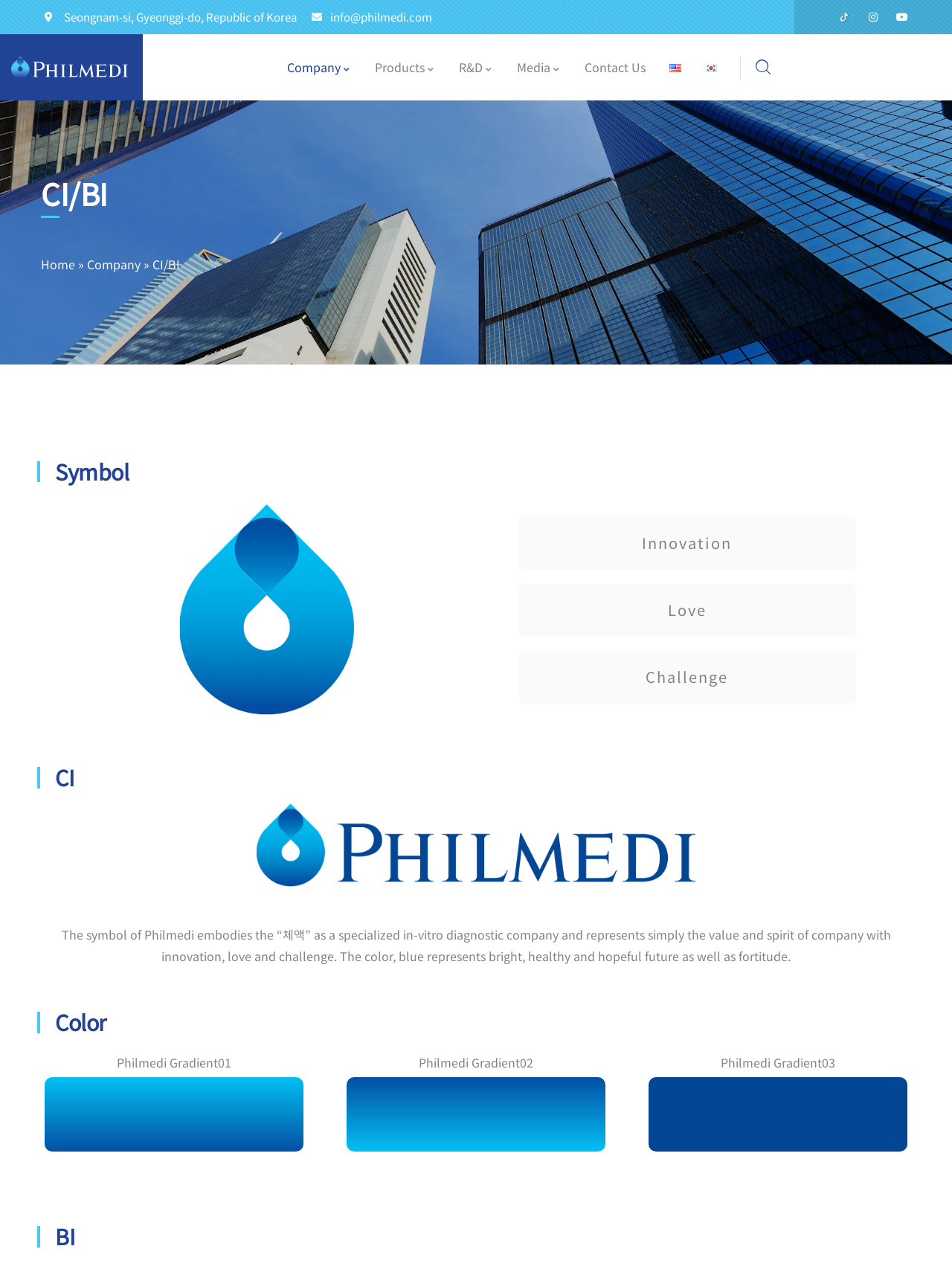Give a concise answer using one word or a phrase to the following question:
What is the main color of the logo?

Blue